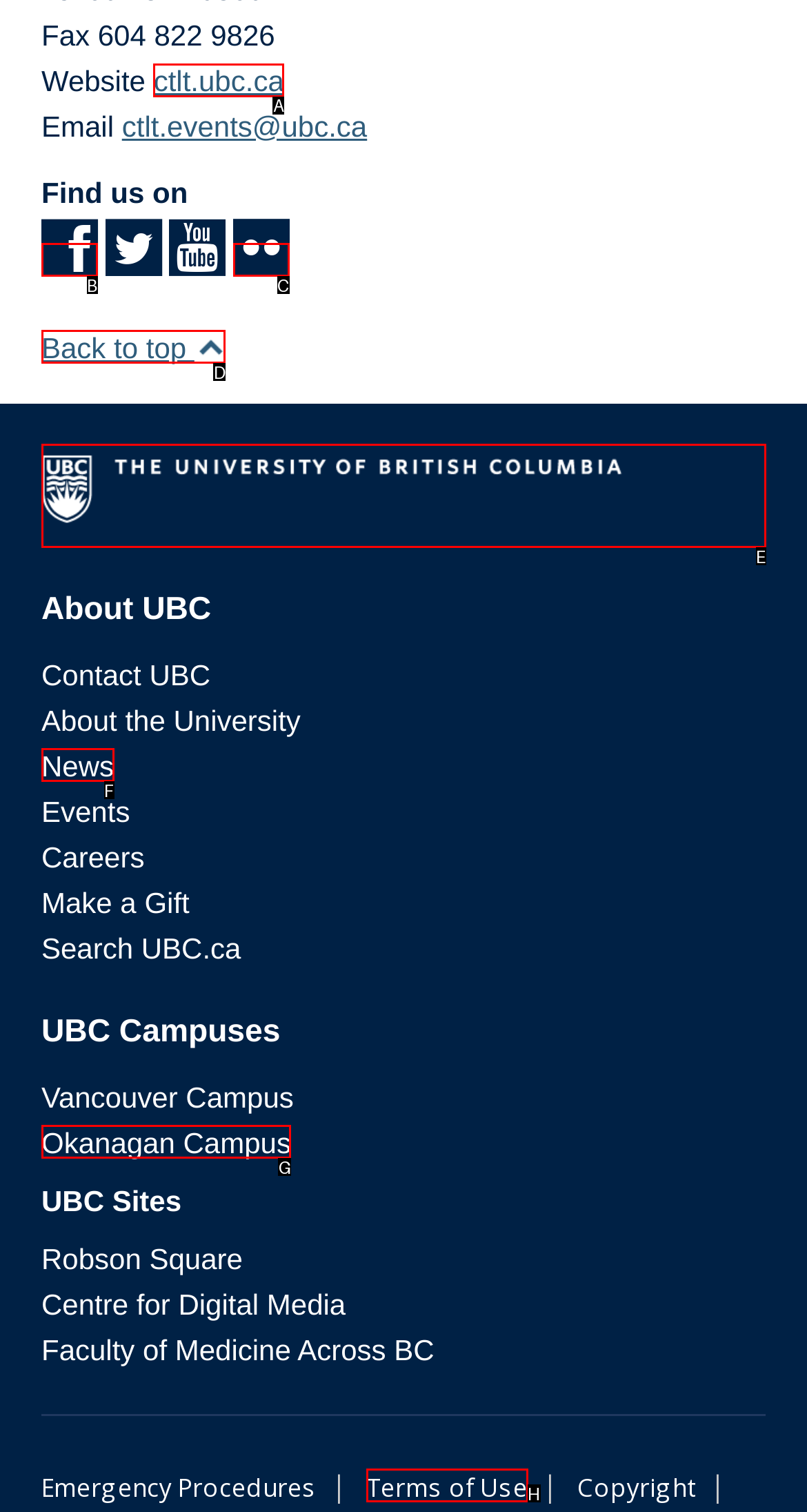For the task: Visit the CTLT website, tell me the letter of the option you should click. Answer with the letter alone.

A